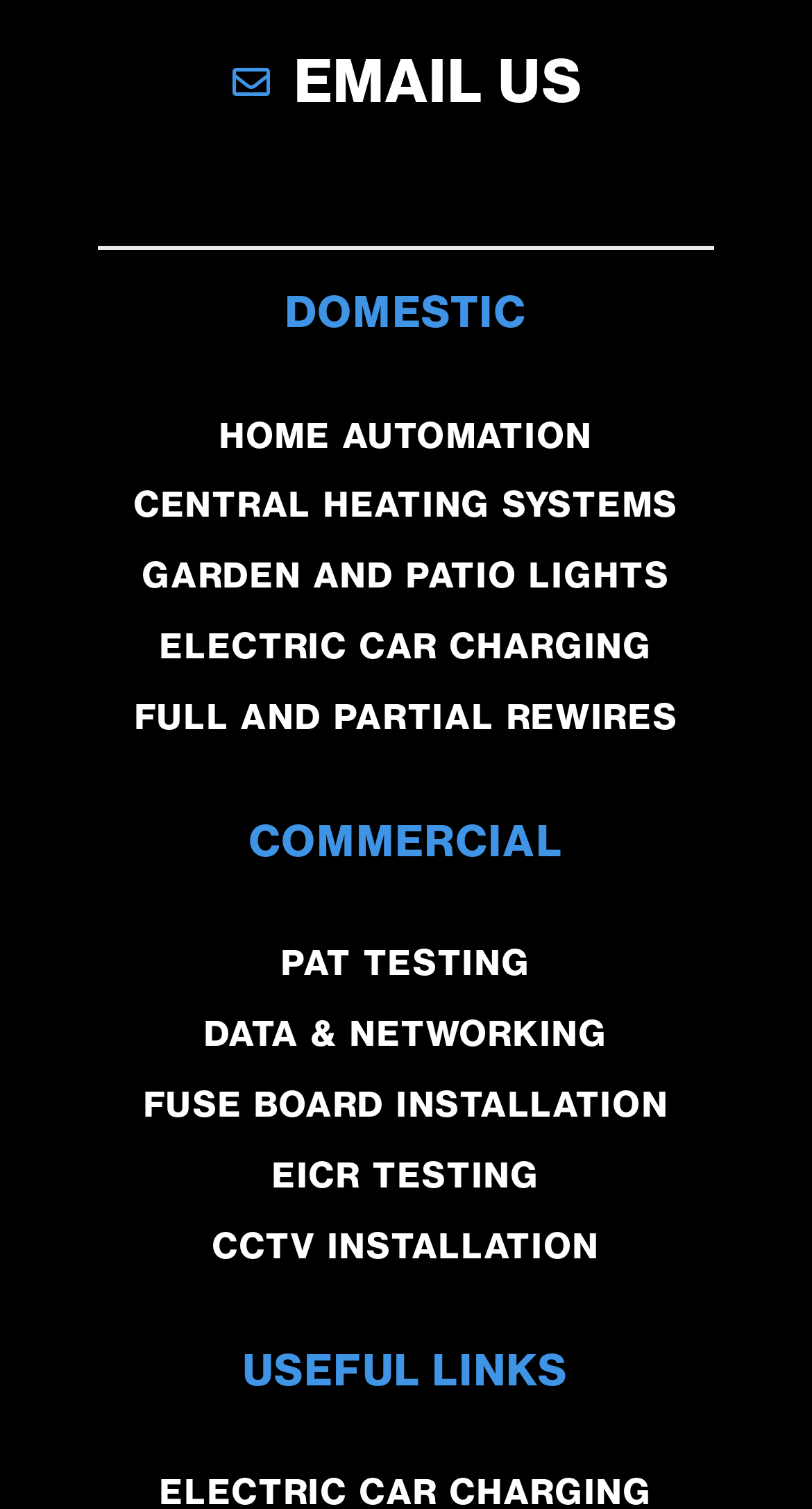Given the element description "Garden and Patio Lights", identify the bounding box of the corresponding UI element.

[0.026, 0.362, 0.974, 0.402]